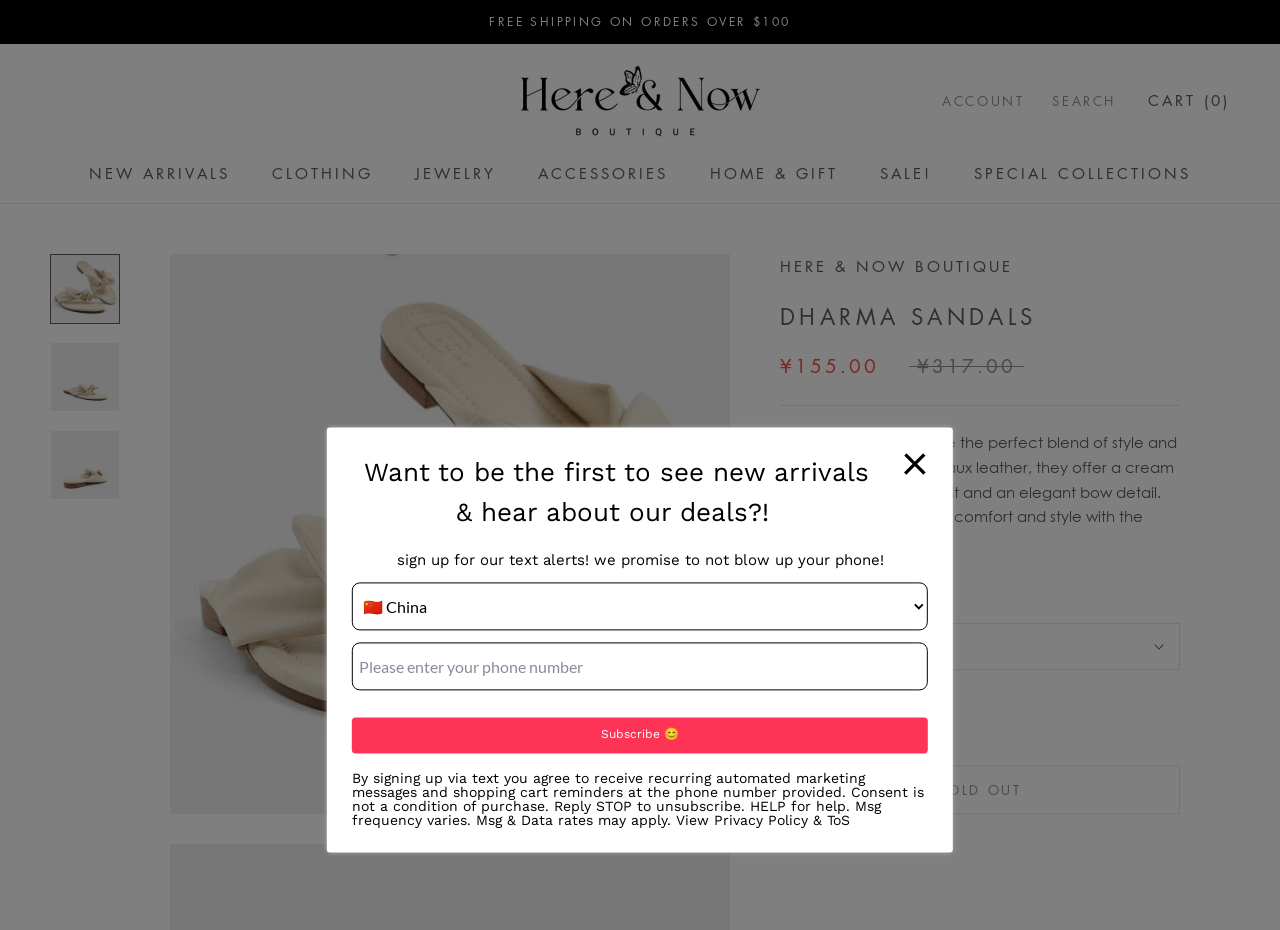Find and indicate the bounding box coordinates of the region you should select to follow the given instruction: "View the 'Dharma Sandals' product details".

[0.039, 0.273, 0.094, 0.348]